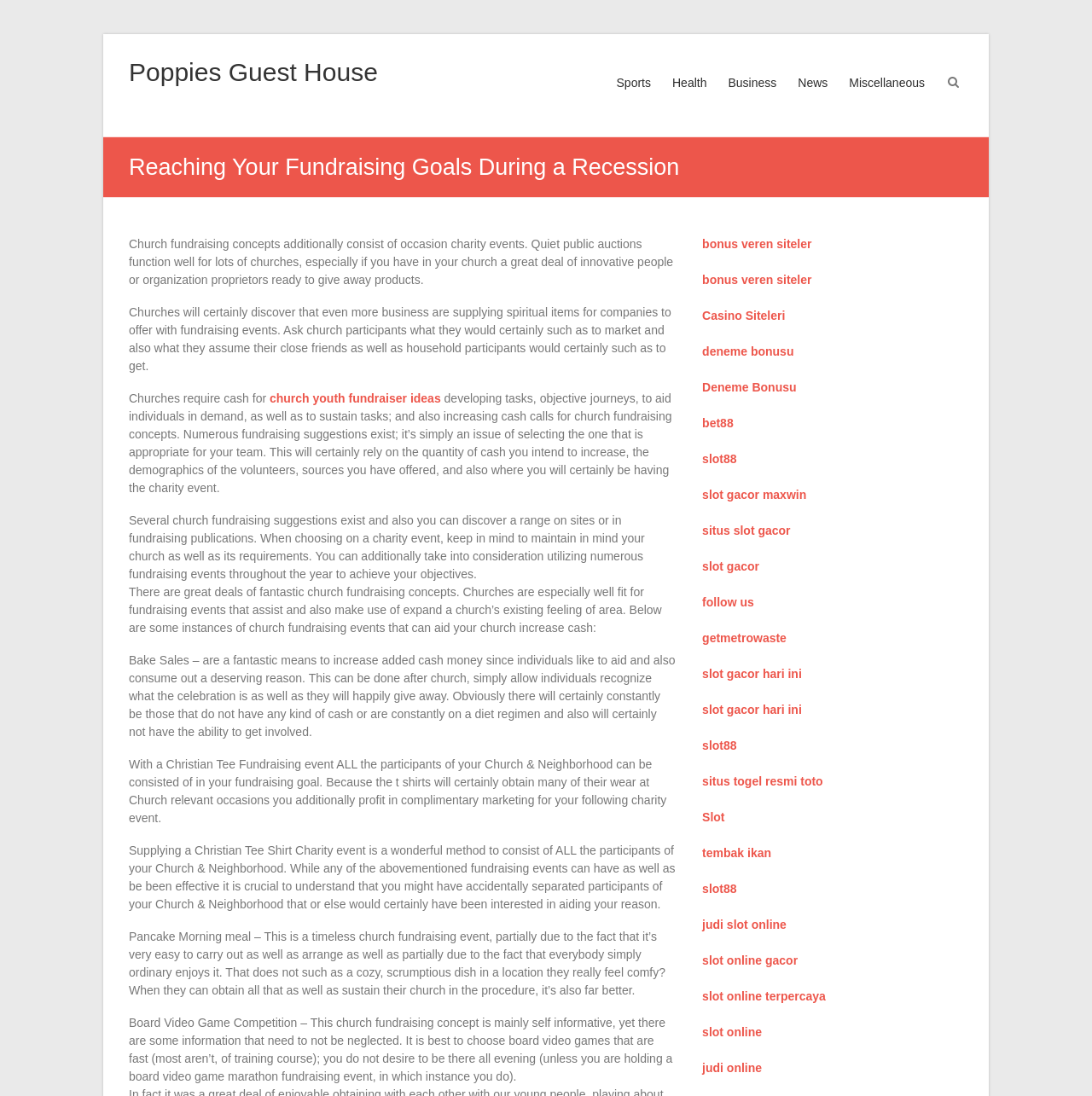Please determine the bounding box coordinates for the element with the description: "judi slot online".

[0.643, 0.837, 0.72, 0.85]